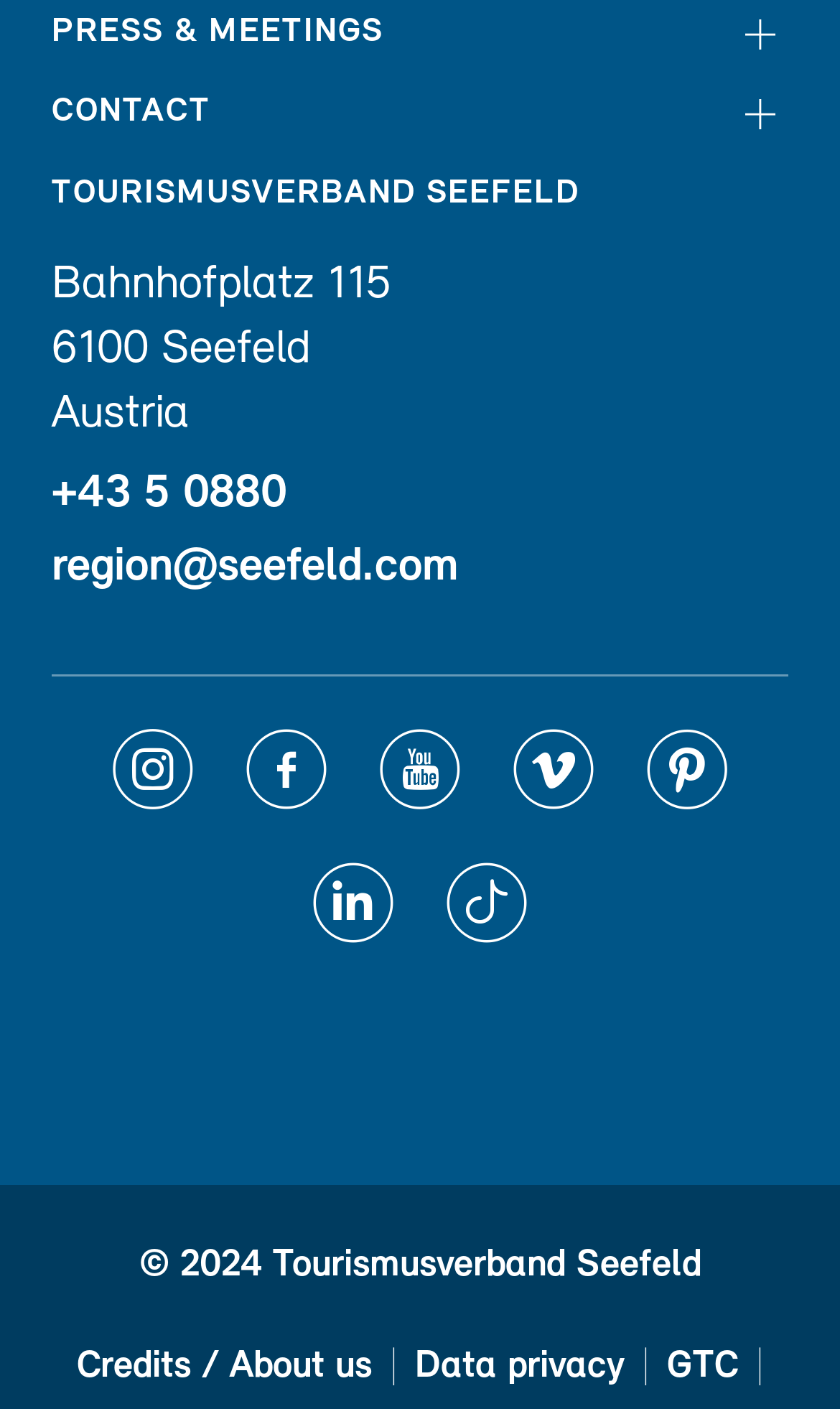Please predict the bounding box coordinates of the element's region where a click is necessary to complete the following instruction: "Call +43 5 0880". The coordinates should be represented by four float numbers between 0 and 1, i.e., [left, top, right, bottom].

[0.062, 0.325, 0.341, 0.378]